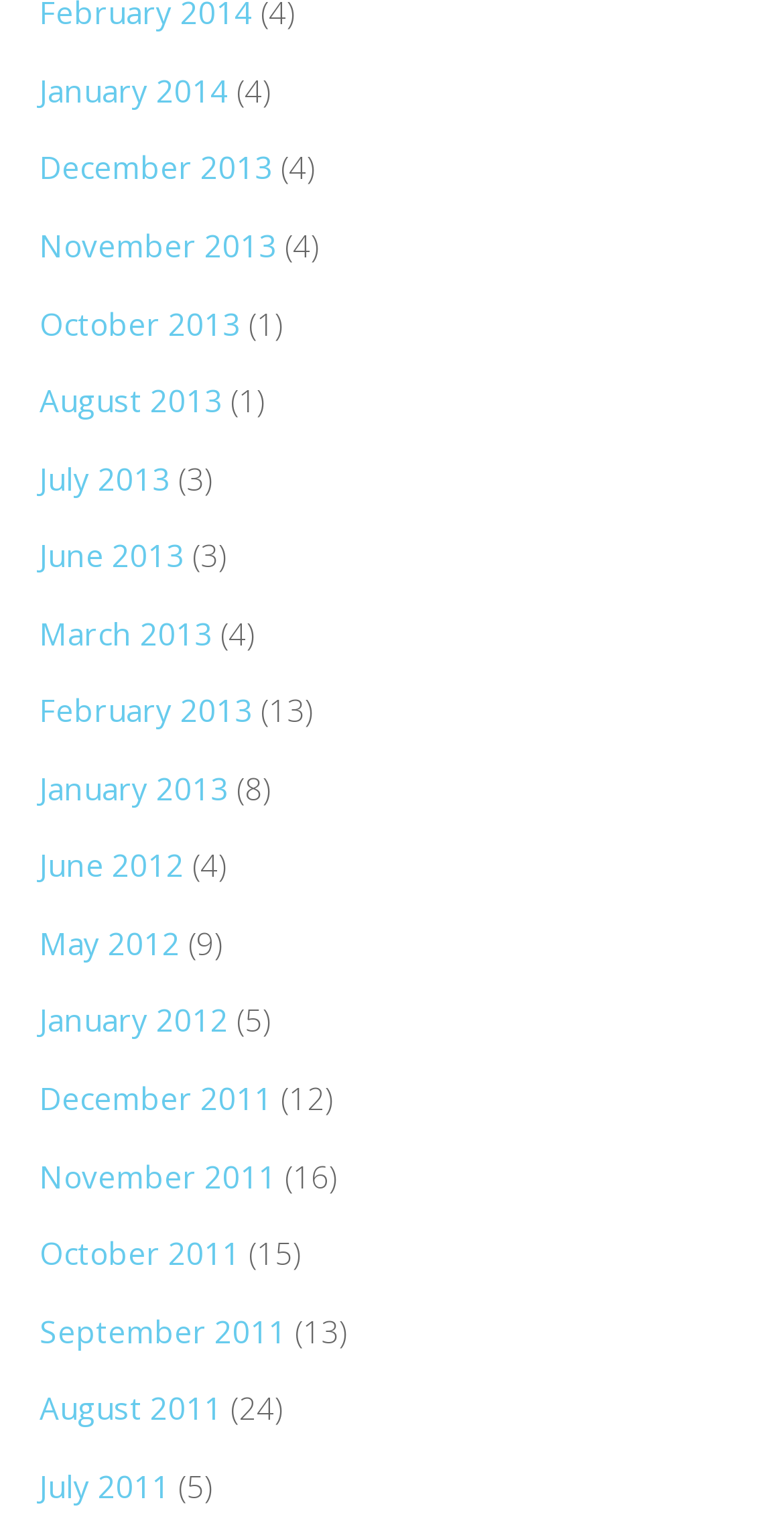How many links are present on the webpage?
Please answer using one word or phrase, based on the screenshot.

26